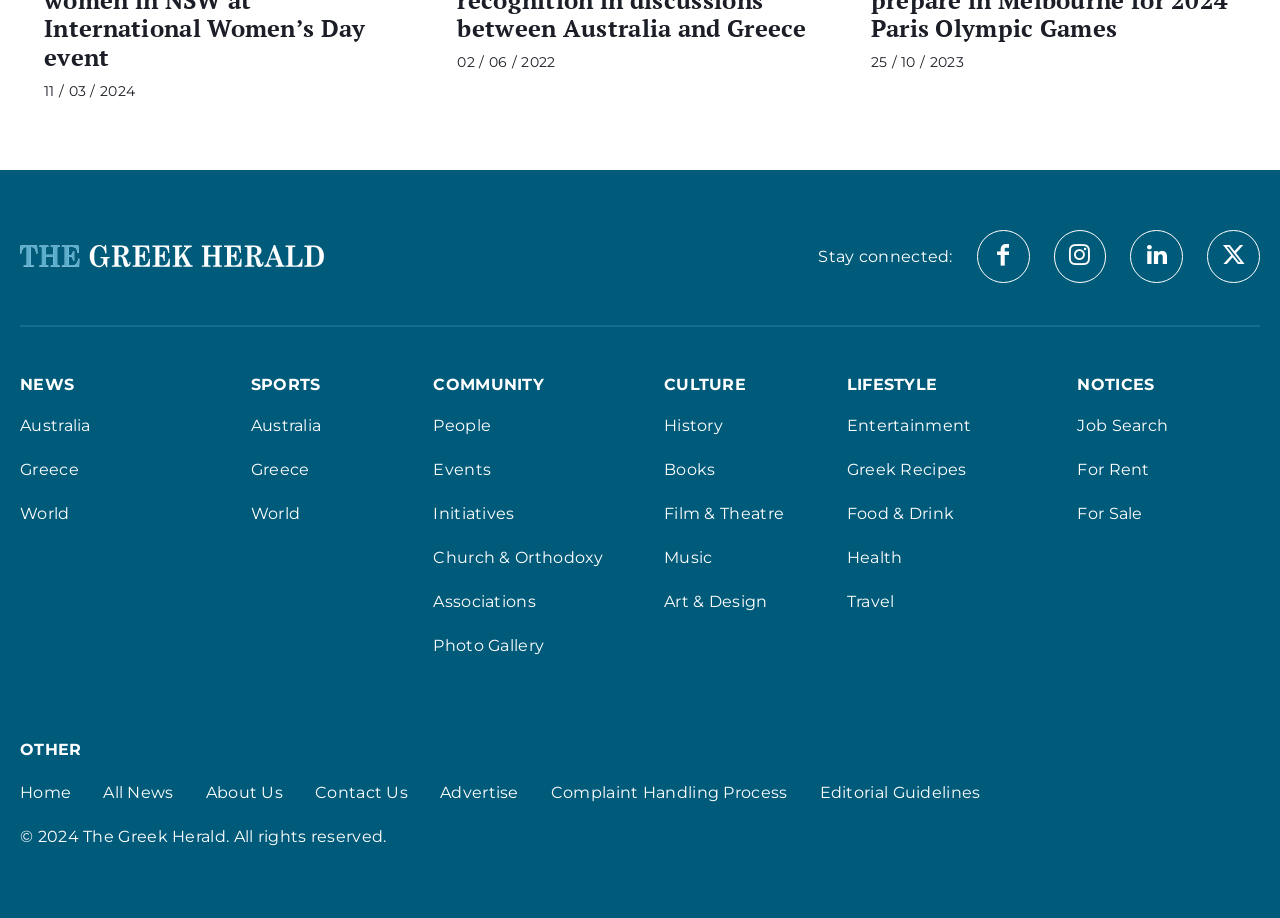Provide a one-word or short-phrase answer to the question:
How many social media icons are displayed?

4